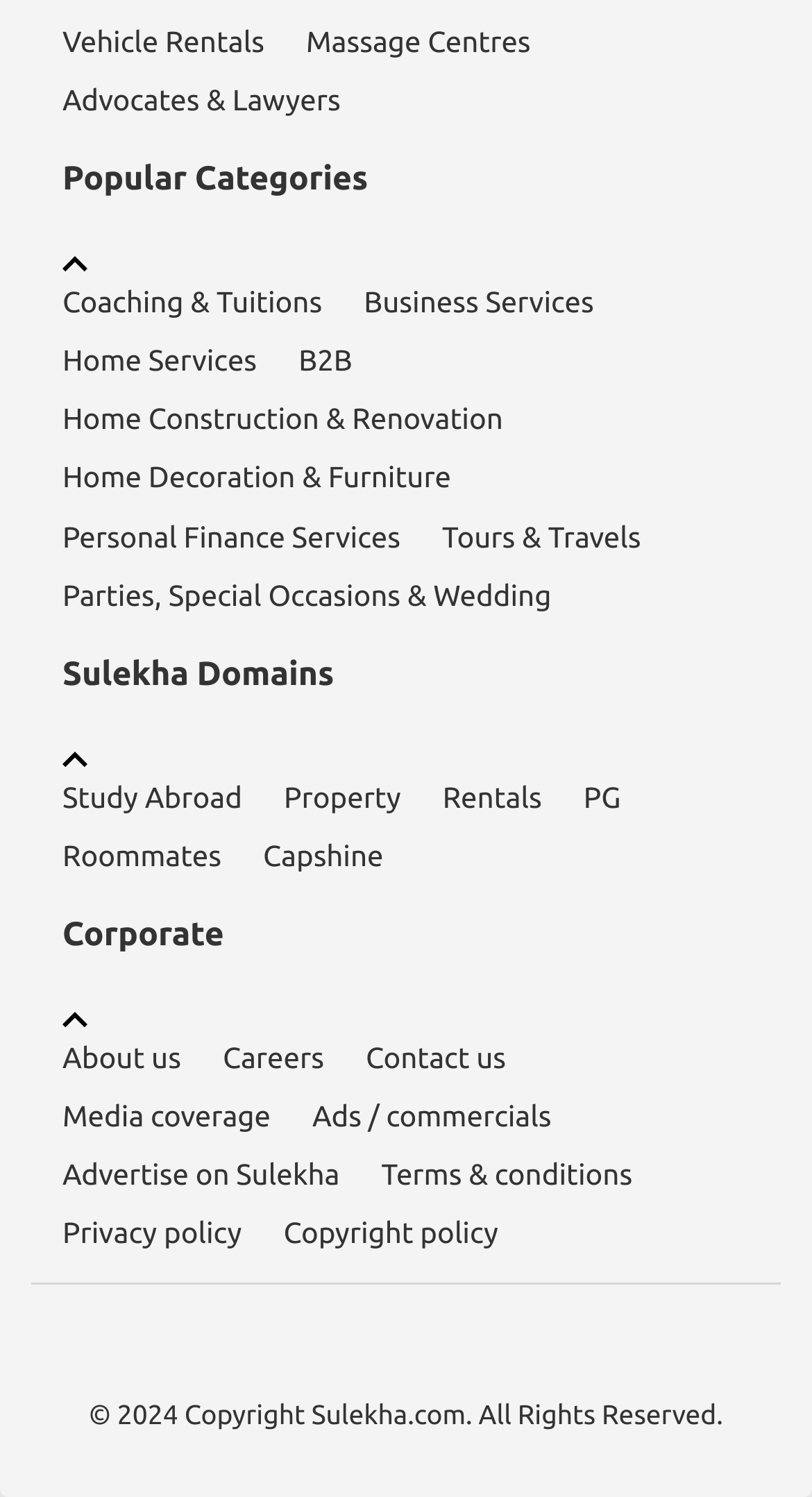Can you find the bounding box coordinates for the UI element given this description: "Parties, Special Occasions & Wedding"? Provide the coordinates as four float numbers between 0 and 1: [left, top, right, bottom].

[0.077, 0.378, 0.679, 0.417]